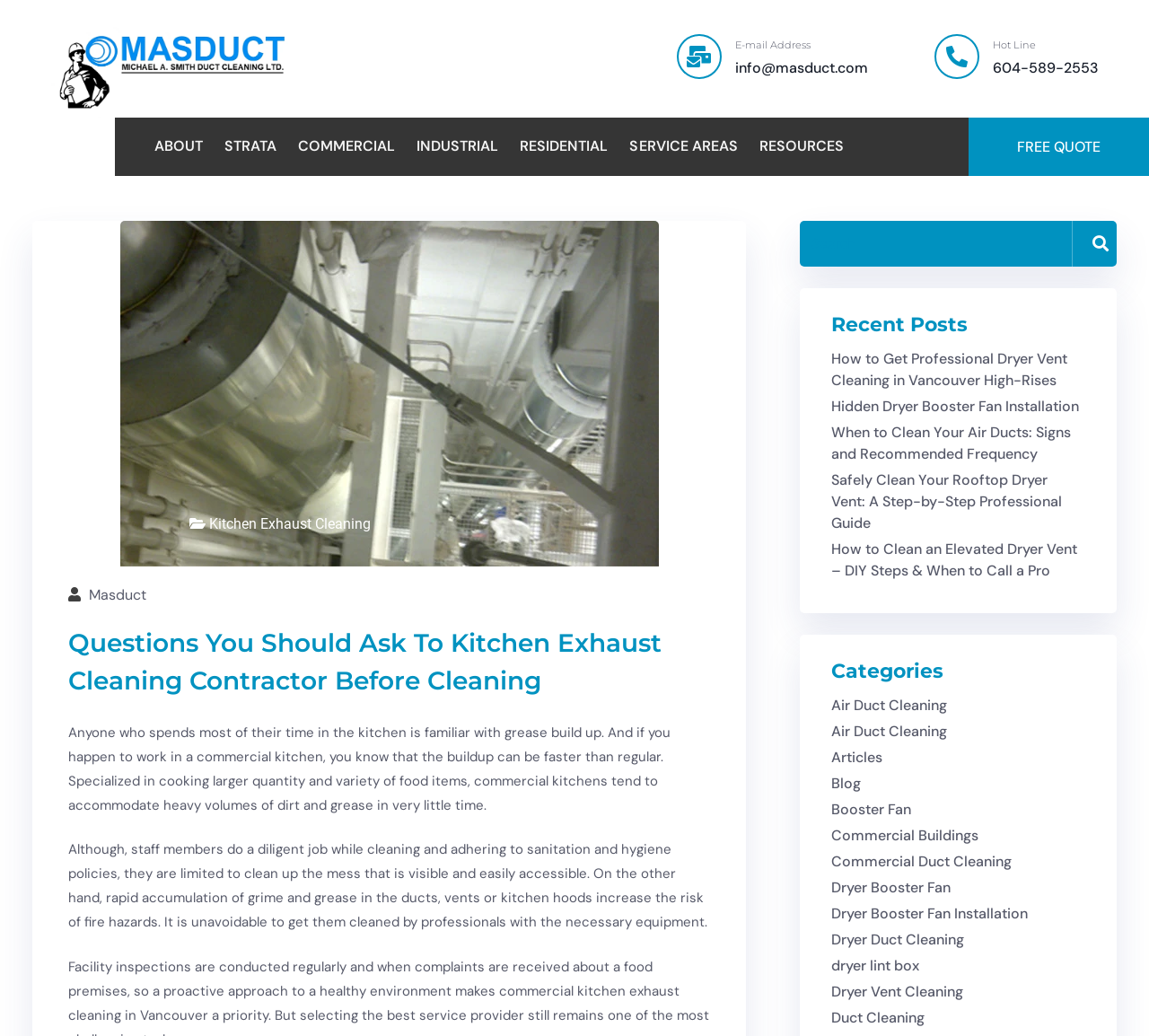Find the bounding box coordinates of the clickable area that will achieve the following instruction: "Click the 'FREE QUOTE' link".

[0.843, 0.113, 1.0, 0.17]